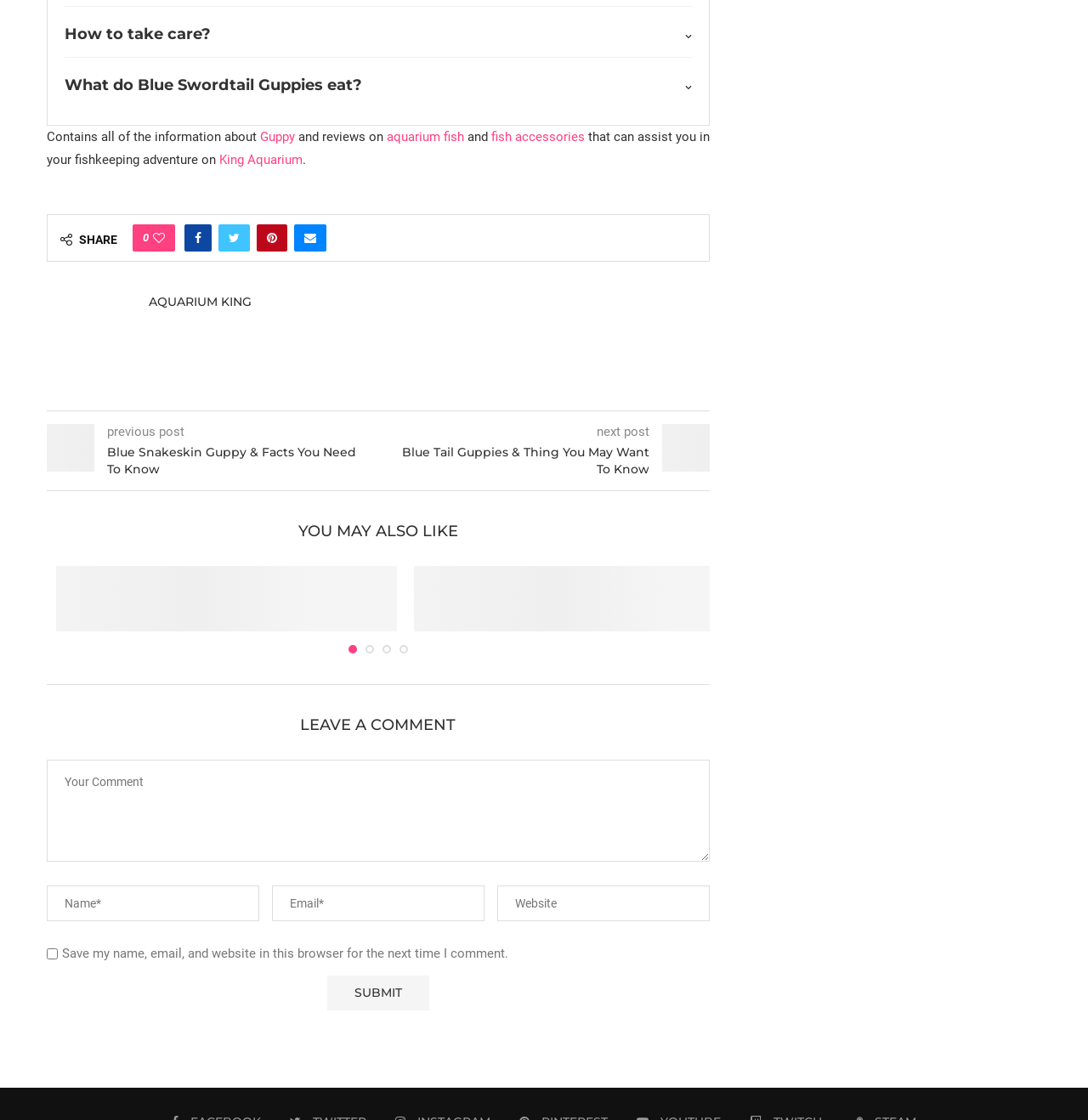Utilize the details in the image to thoroughly answer the following question: What do Blue Swordtail Guppies eat?

The webpage has a heading 'What do Blue Swordtail Guppies eat?' but it does not provide a direct answer to this question. It seems to be a topic that the webpage is discussing, but the information is not provided explicitly.